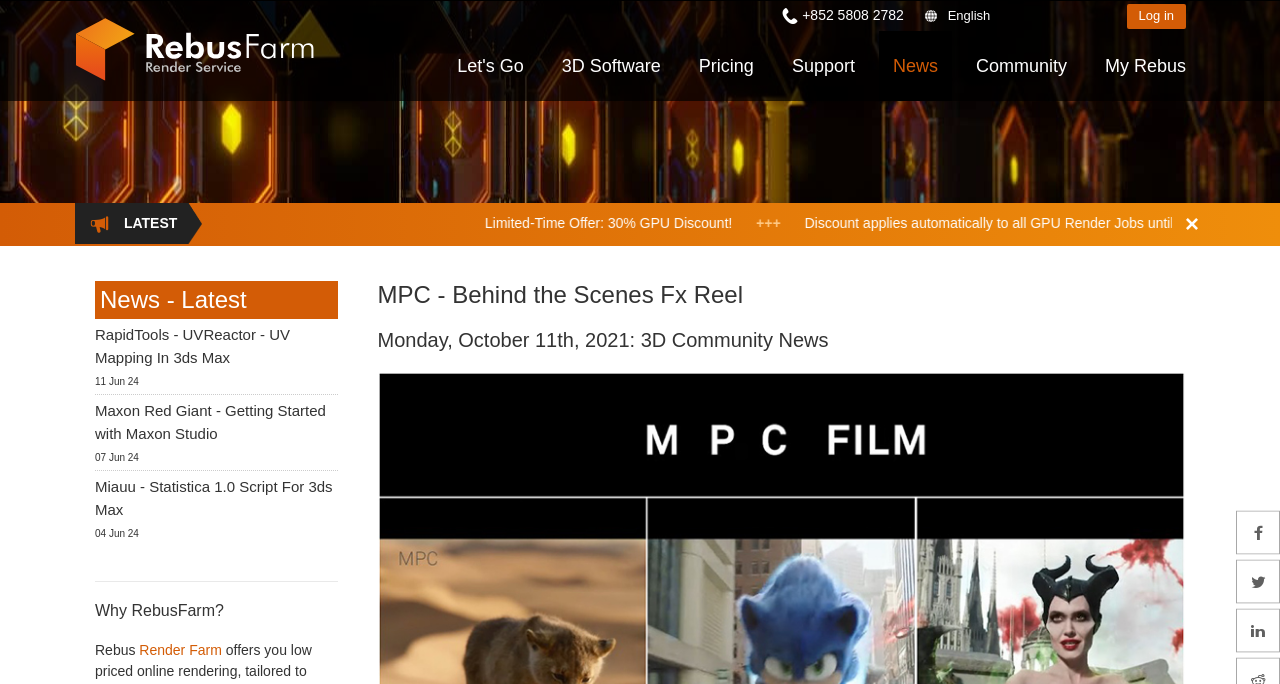What is the name of the 3D software mentioned?
Based on the image, answer the question in a detailed manner.

I found the name of the 3D software mentioned by looking at the link with the text 'RapidTools - UVReactor - UV Mapping In 3ds Max', which suggests that 3ds Max is a 3D software.